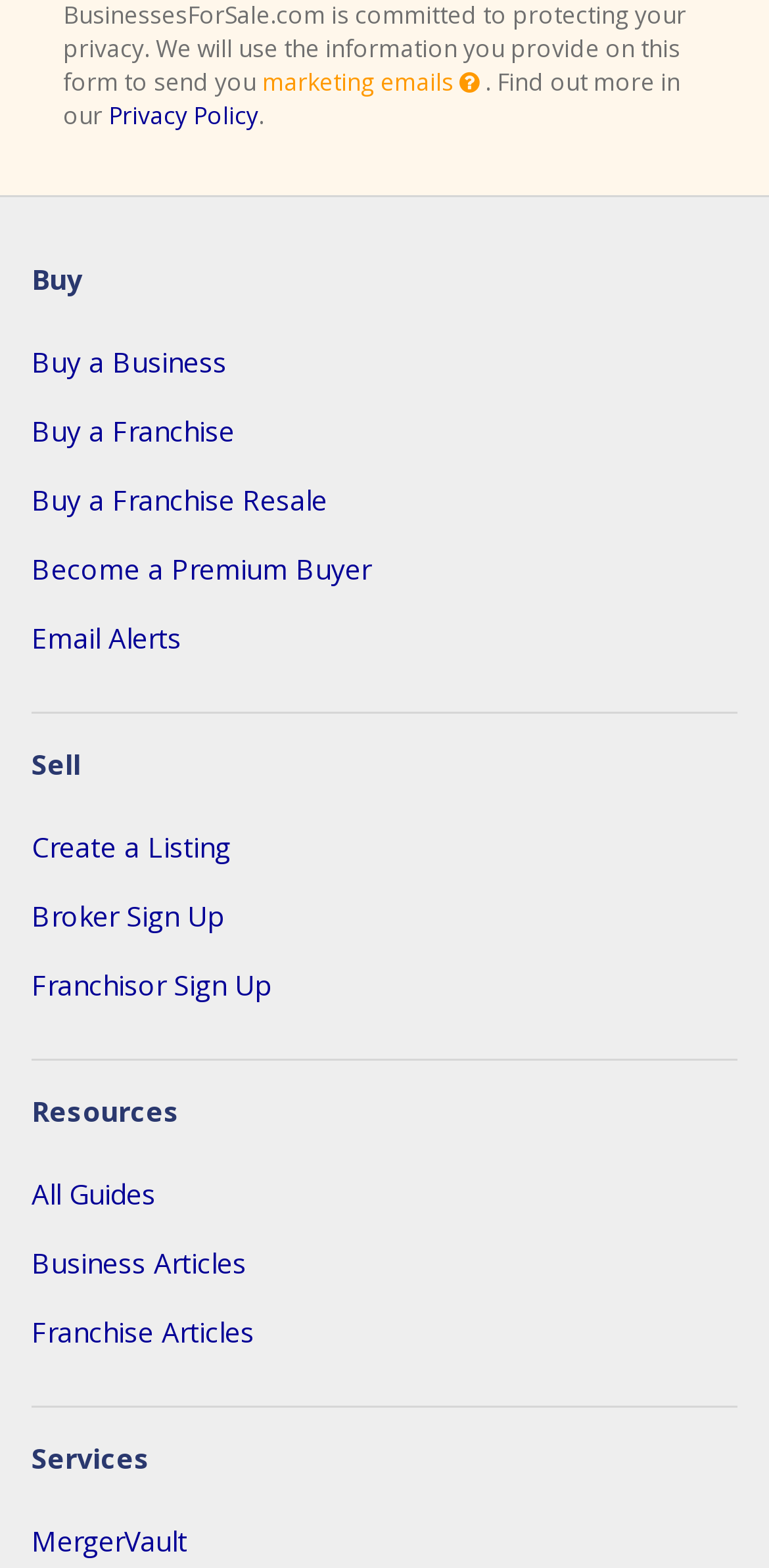How many types of business listings can be created? Look at the image and give a one-word or short phrase answer.

Three